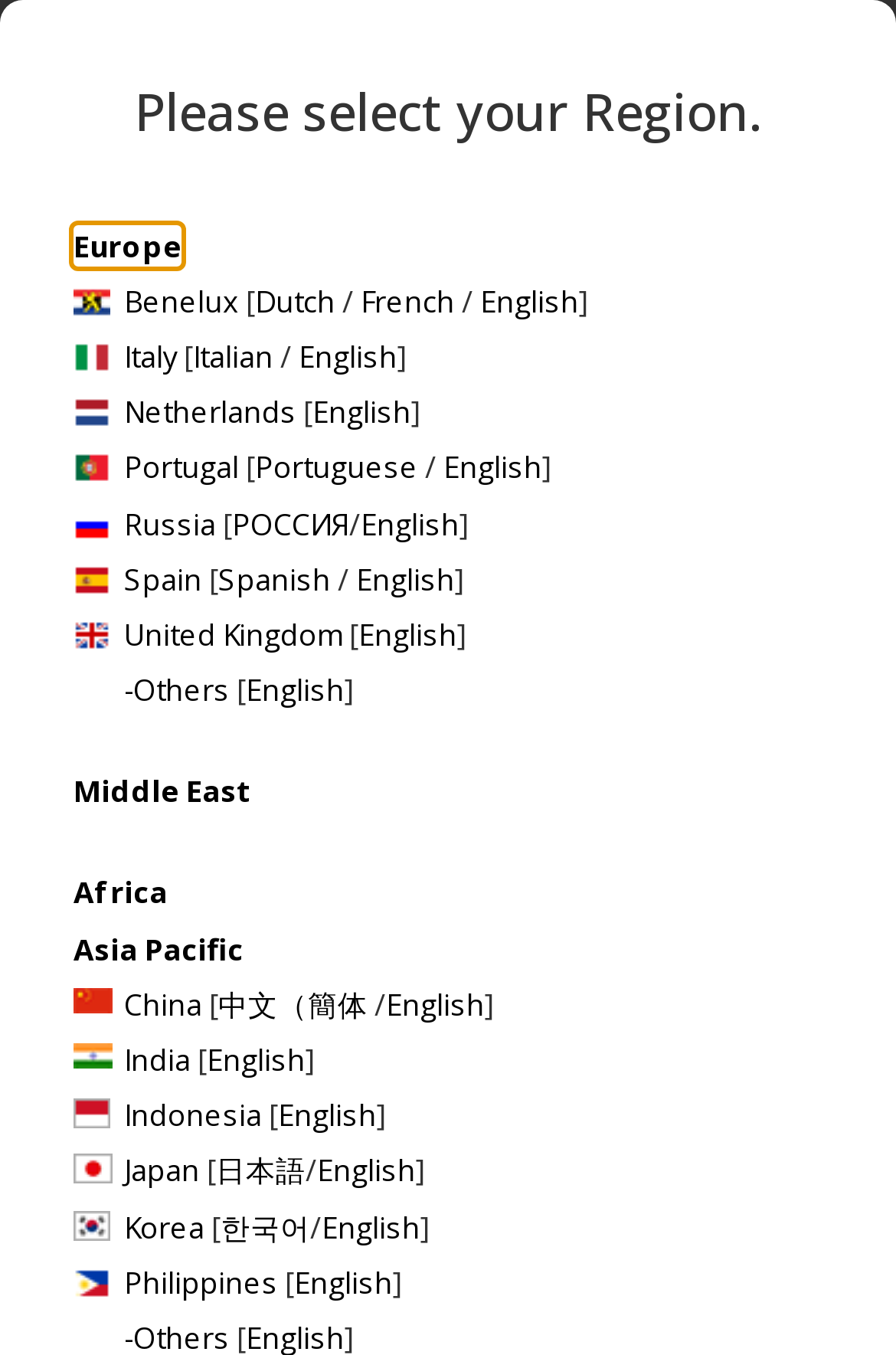Find the bounding box coordinates of the clickable element required to execute the following instruction: "Click the ARKRAY logo". Provide the coordinates as four float numbers between 0 and 1, i.e., [left, top, right, bottom].

[0.041, 0.027, 0.408, 0.118]